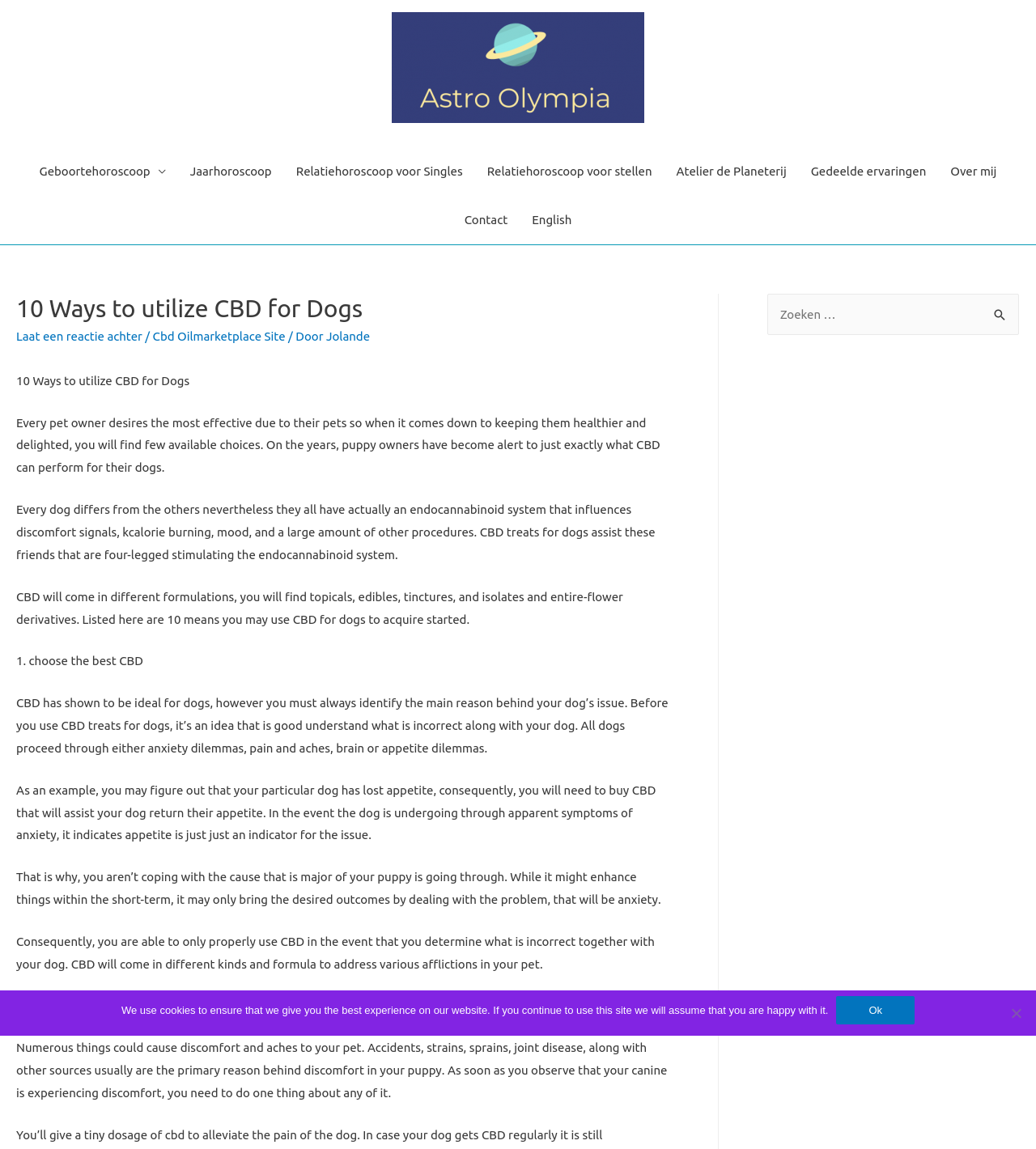Please specify the bounding box coordinates of the element that should be clicked to execute the given instruction: 'Click on the link to read about Atelier de Planeterij'. Ensure the coordinates are four float numbers between 0 and 1, expressed as [left, top, right, bottom].

[0.641, 0.128, 0.771, 0.17]